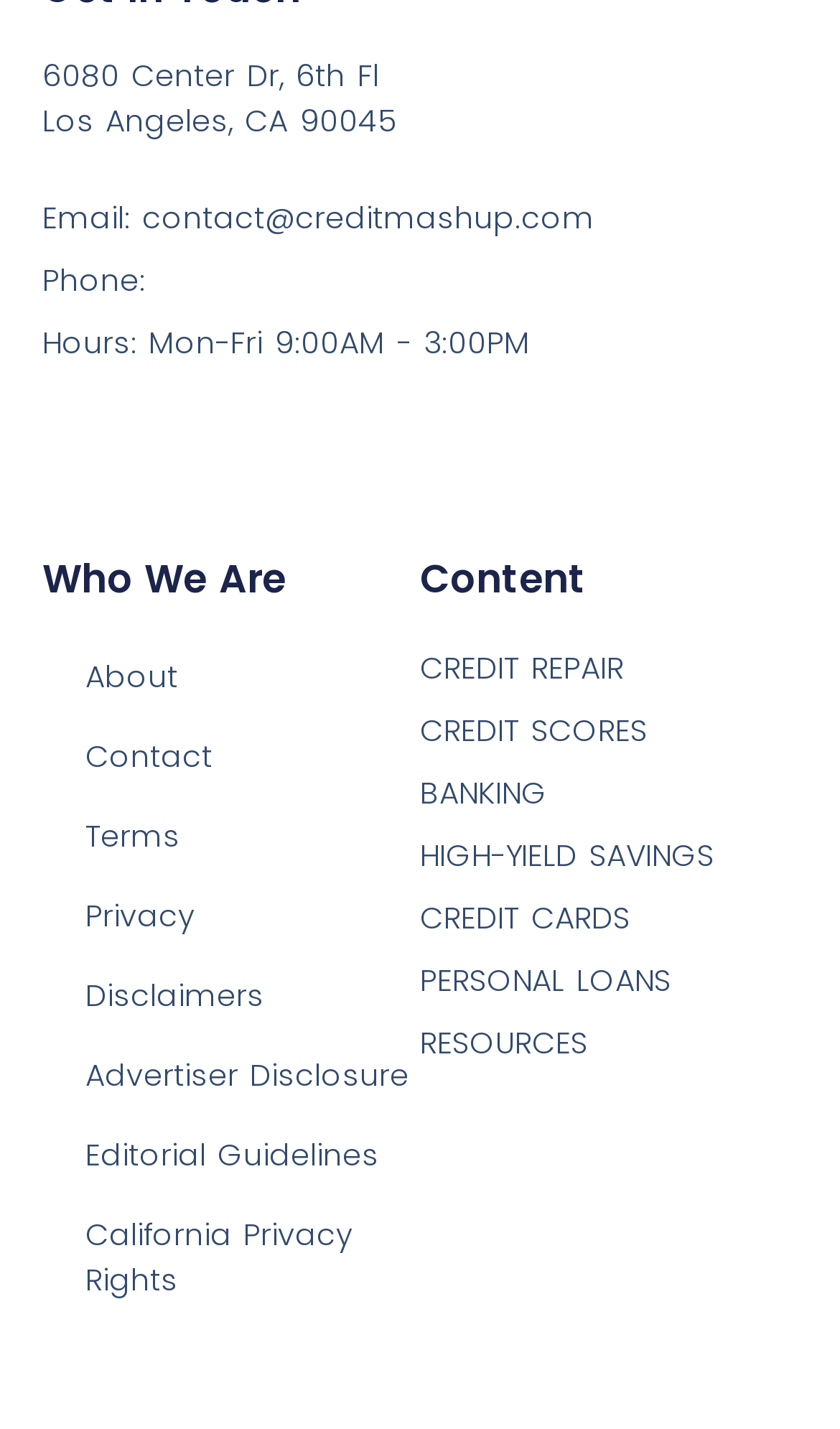Locate the bounding box coordinates of the element that should be clicked to fulfill the instruction: "Explore HIGH-YIELD SAVINGS options".

[0.5, 0.583, 0.85, 0.614]